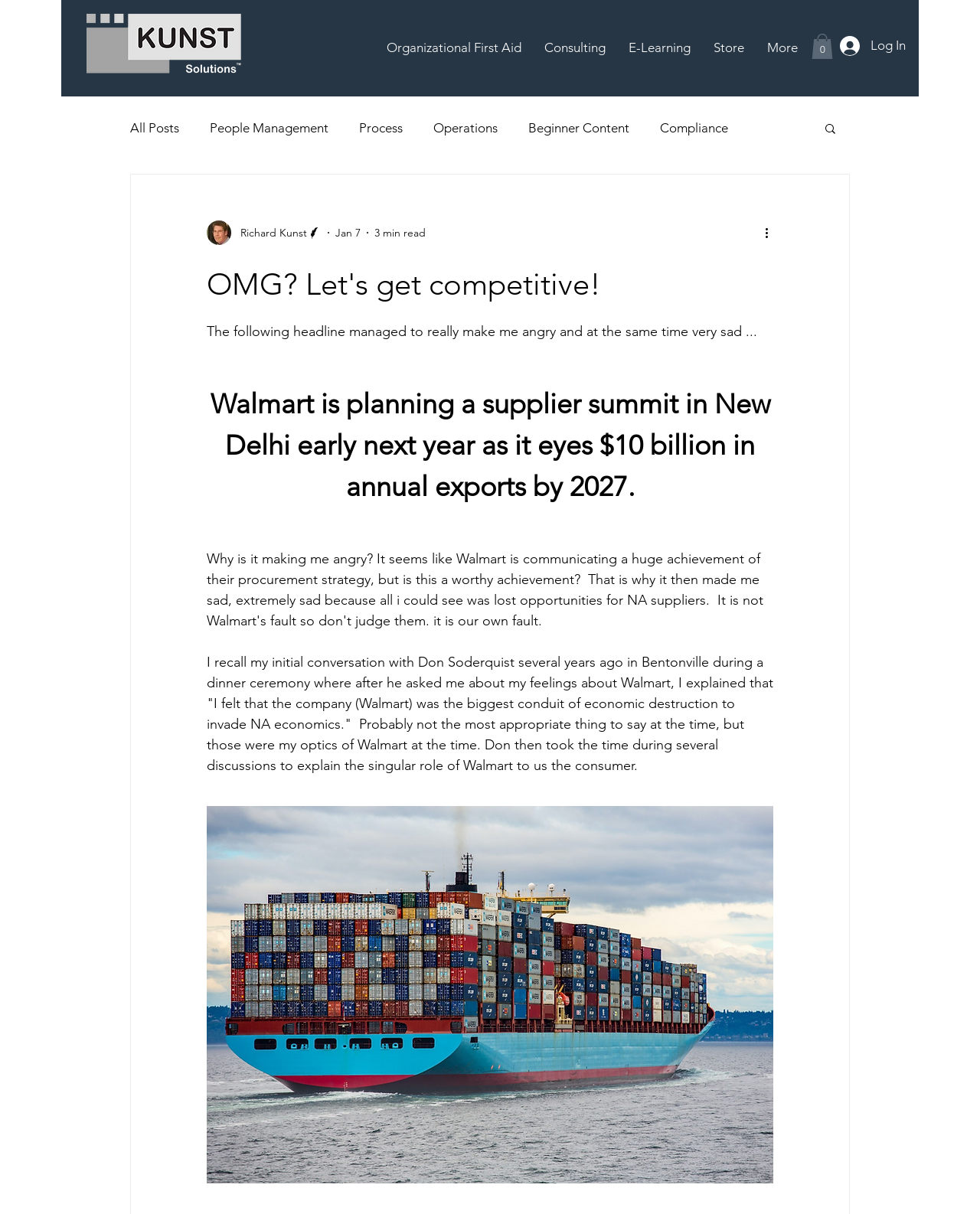Please find the bounding box coordinates in the format (top-left x, top-left y, bottom-right x, bottom-right y) for the given element description. Ensure the coordinates are floating point numbers between 0 and 1. Description: Organizational First Aid

[0.383, 0.026, 0.544, 0.052]